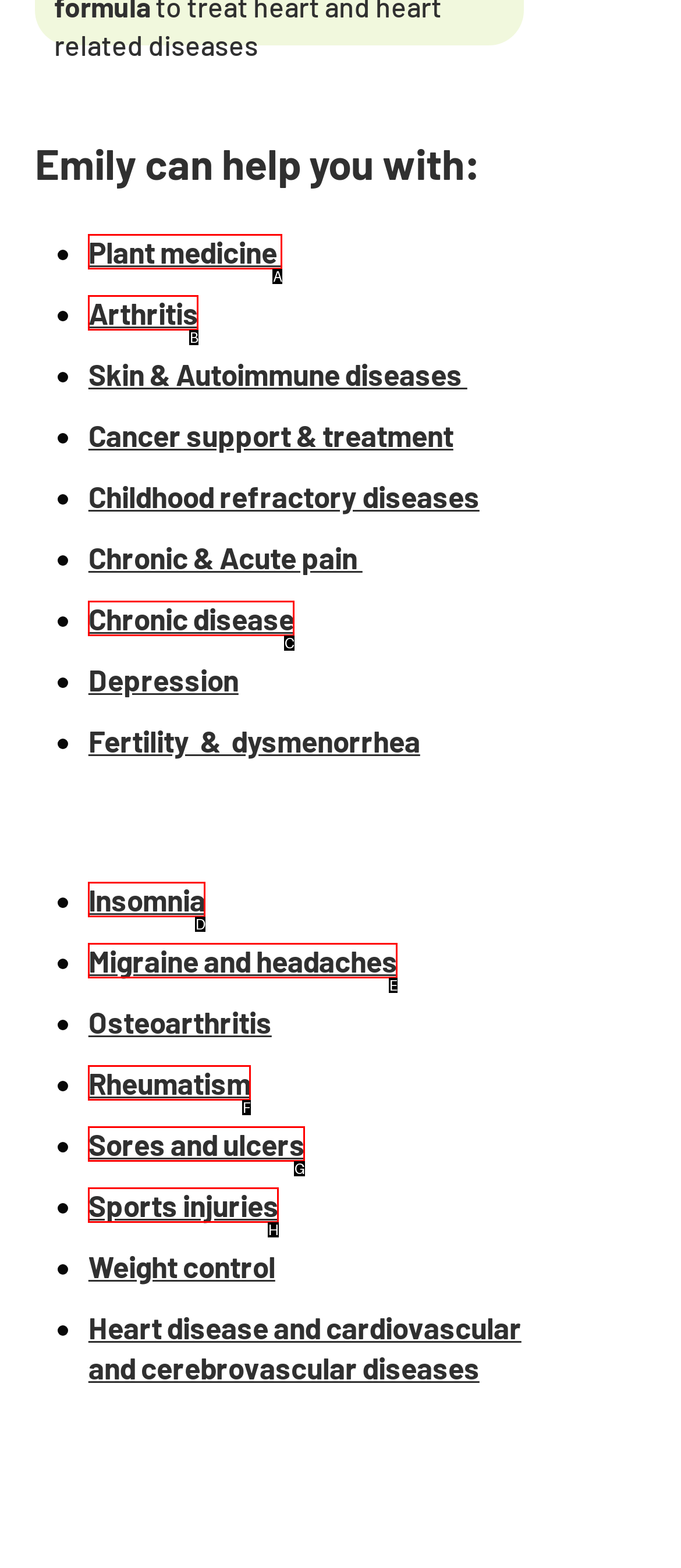From the given choices, determine which HTML element matches the description: Rheumatism. Reply with the appropriate letter.

F